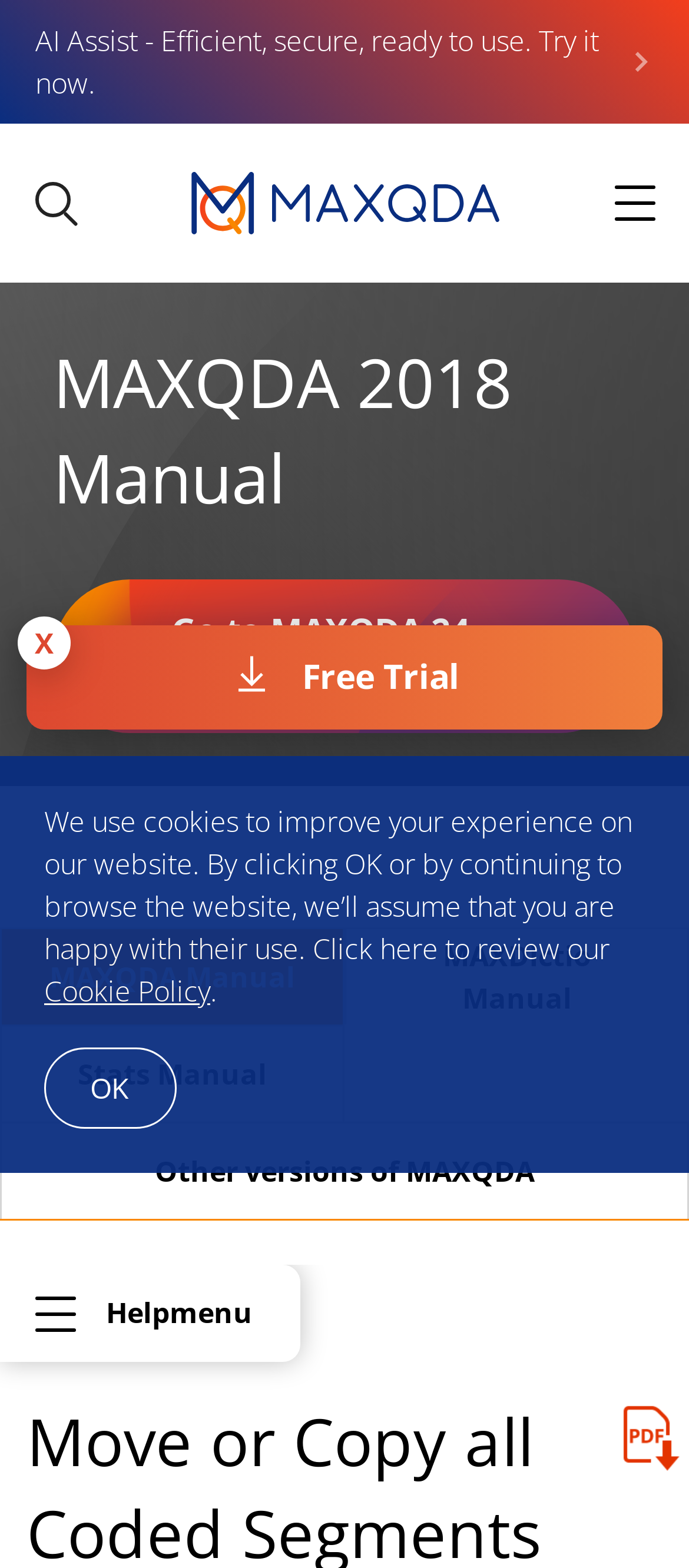How many links are present in the top navigation bar?
Utilize the image to construct a detailed and well-explained answer.

I counted the number of link elements present in the top section of the webpage, including 'AI Assist', 'MAXQDA', and three other links, indicating that there are five links in the top navigation bar.